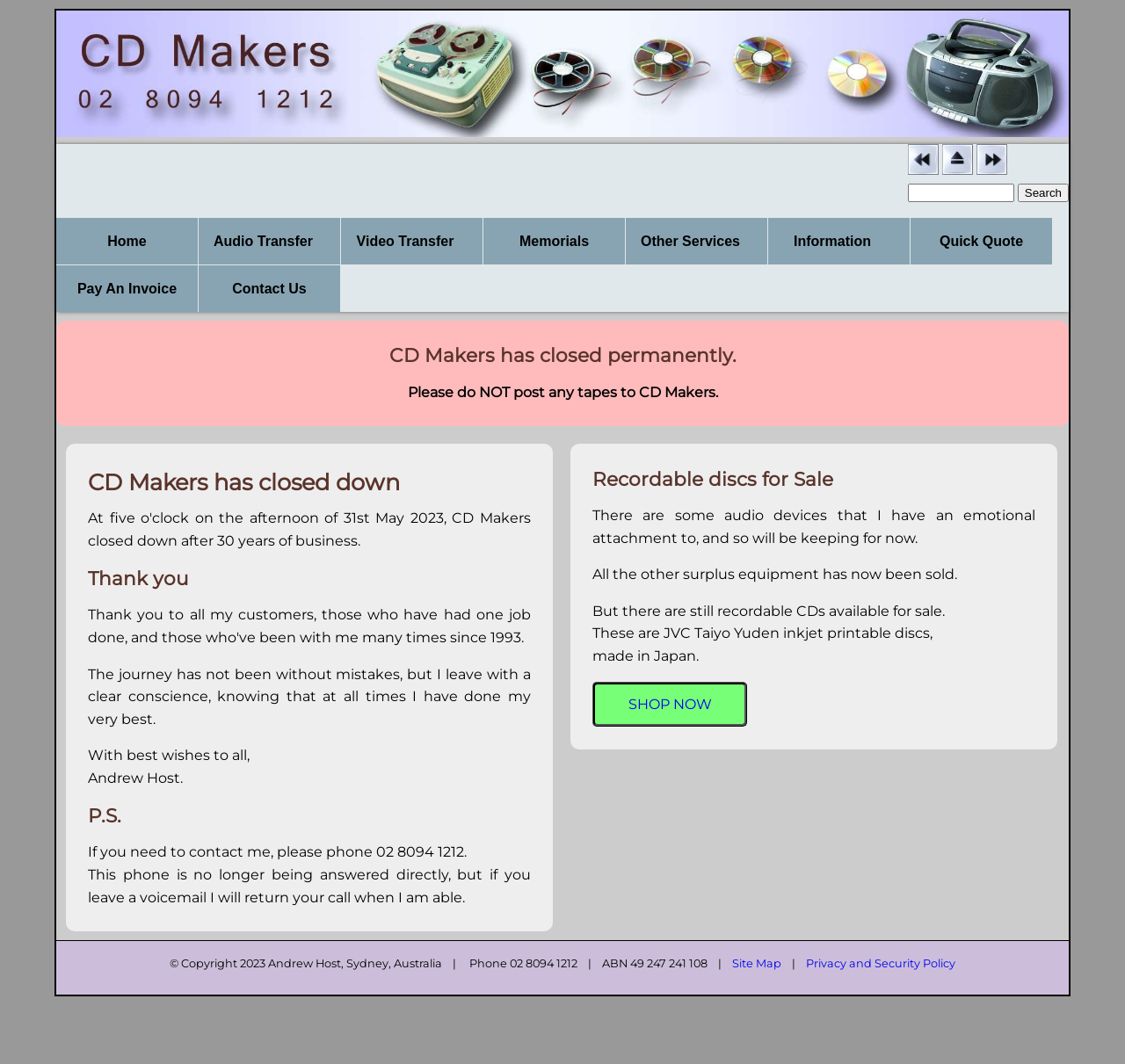Please find and provide the title of the webpage.

CD Makers has closed down